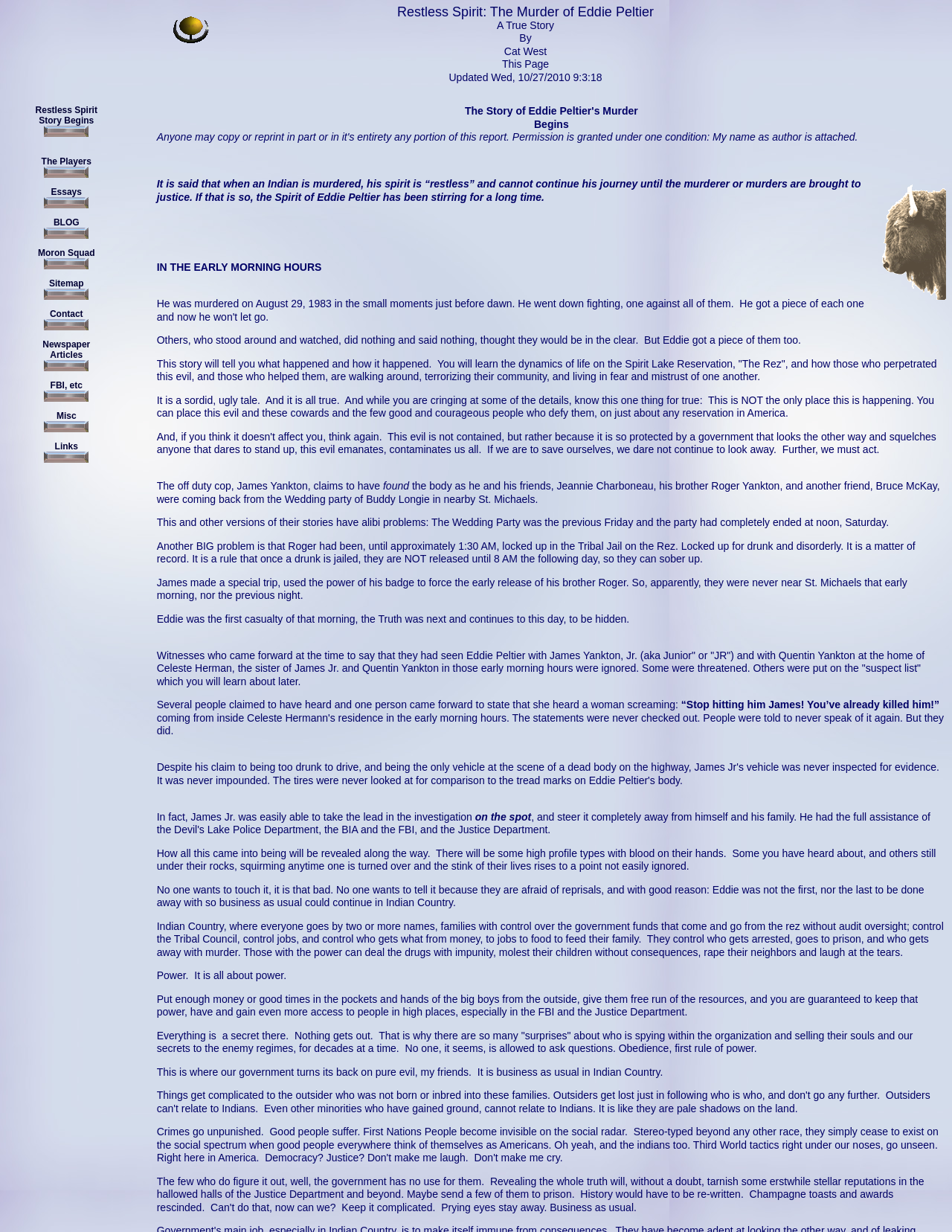Could you provide the bounding box coordinates for the portion of the screen to click to complete this instruction: "Click on 'BLOG'"?

[0.046, 0.187, 0.093, 0.196]